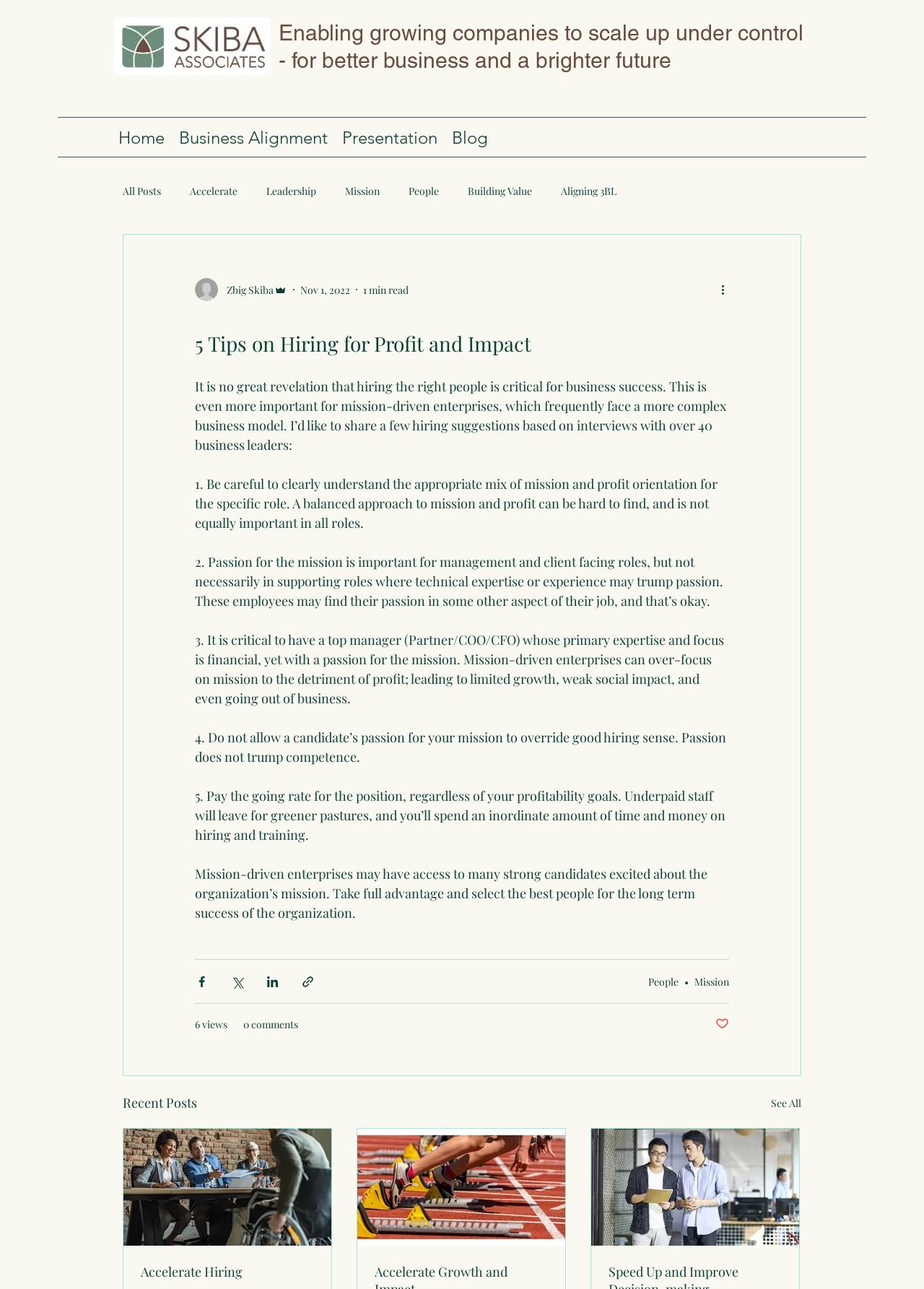Identify the bounding box coordinates of the clickable section necessary to follow the following instruction: "Click the 'Home' link". The coordinates should be presented as four float numbers from 0 to 1, i.e., [left, top, right, bottom].

[0.12, 0.097, 0.186, 0.114]